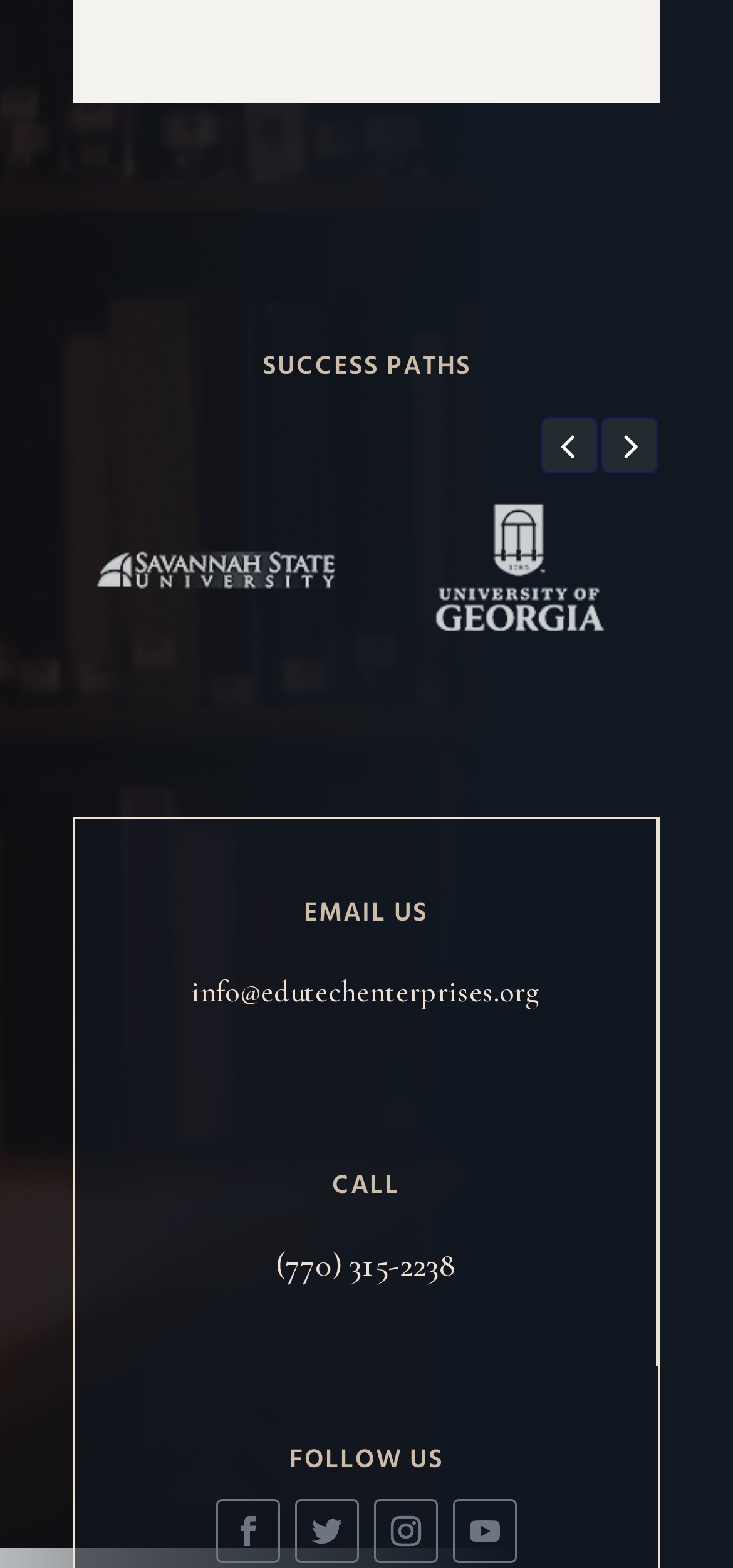Determine the bounding box coordinates for the clickable element required to fulfill the instruction: "read the article 'To the Mommies Who Still Use the R-word'". Provide the coordinates as four float numbers between 0 and 1, i.e., [left, top, right, bottom].

None